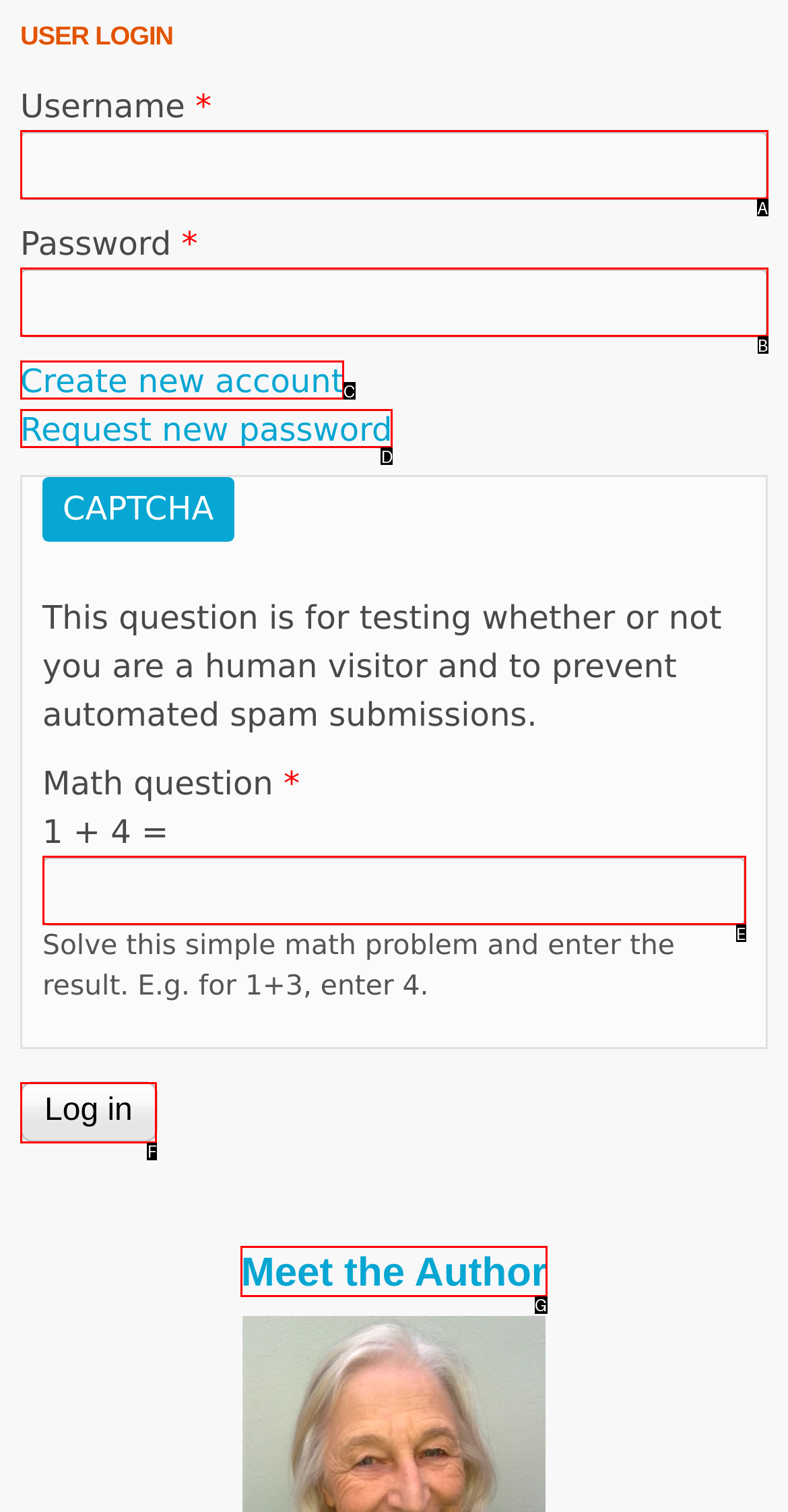Identify the option that best fits this description: Request new password
Answer with the appropriate letter directly.

D